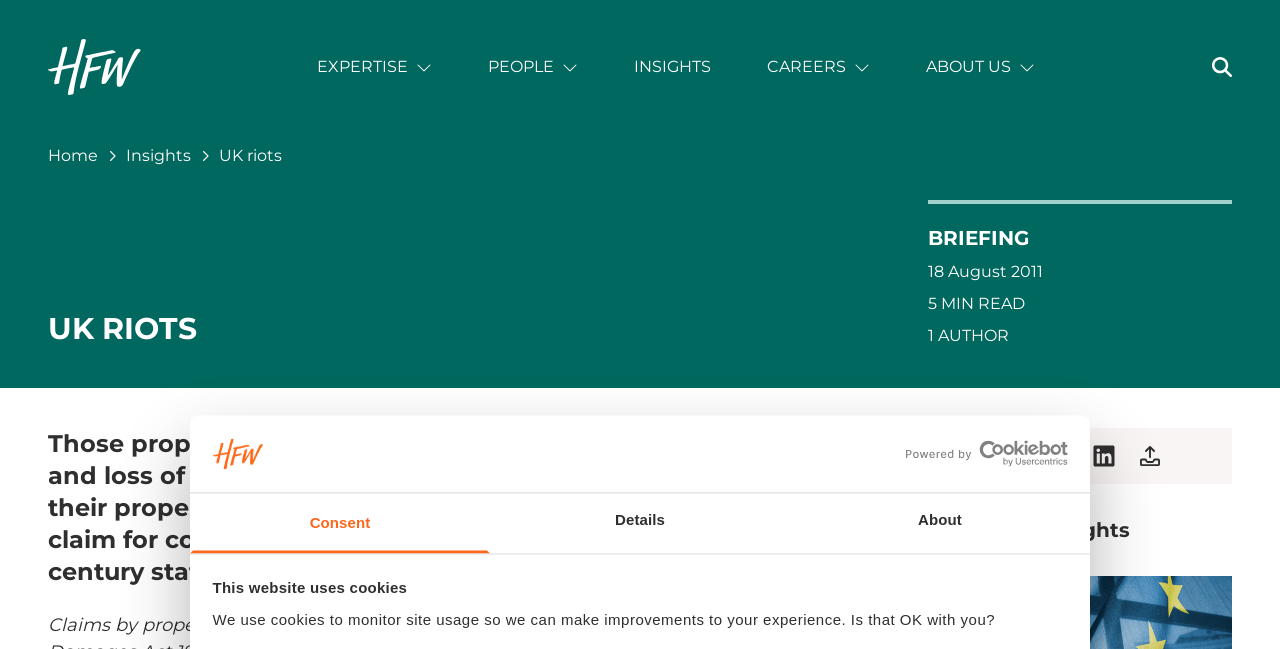Offer a meticulous caption that includes all visible features of the webpage.

This webpage is about UK riots, specifically providing information on claiming compensation under the Riot (Damages) Act 1886. At the top left corner, there is a logo image and a link to the homepage. Below the logo, there is a horizontal tab list with three tabs: "Consent", "Details", and "About". The "Consent" tab is currently selected.

On the top right corner, there is a navigation menu with links to "EXPERTISE", "PEOPLE", "INSIGHTS", "CAREERS", and "ABOUT US". Each link has a corresponding image next to it. There is also a search button and a mobile navigation dropdown button.

Below the navigation menu, there is a breadcrumb navigation with links to "Home" and "Insights", and a static text "UK riots". The main content of the webpage starts with a heading "UK RIOTS" followed by a briefing section with static texts "BRIEFING", "18 August 2011", "5 MIN READ", and "1 AUTHOR".

The main article is a long paragraph discussing the rights to claim for compensation under the Riot (Damages) Act 1886. At the bottom of the article, there are social media sharing links to Twitter, LinkedIn, and E Mail. Below the sharing links, there is a heading "Related Insights".

Throughout the webpage, there are several images, including the logo, cookiebot image, and social media icons. The layout is organized with clear headings and concise text, making it easy to navigate and read.